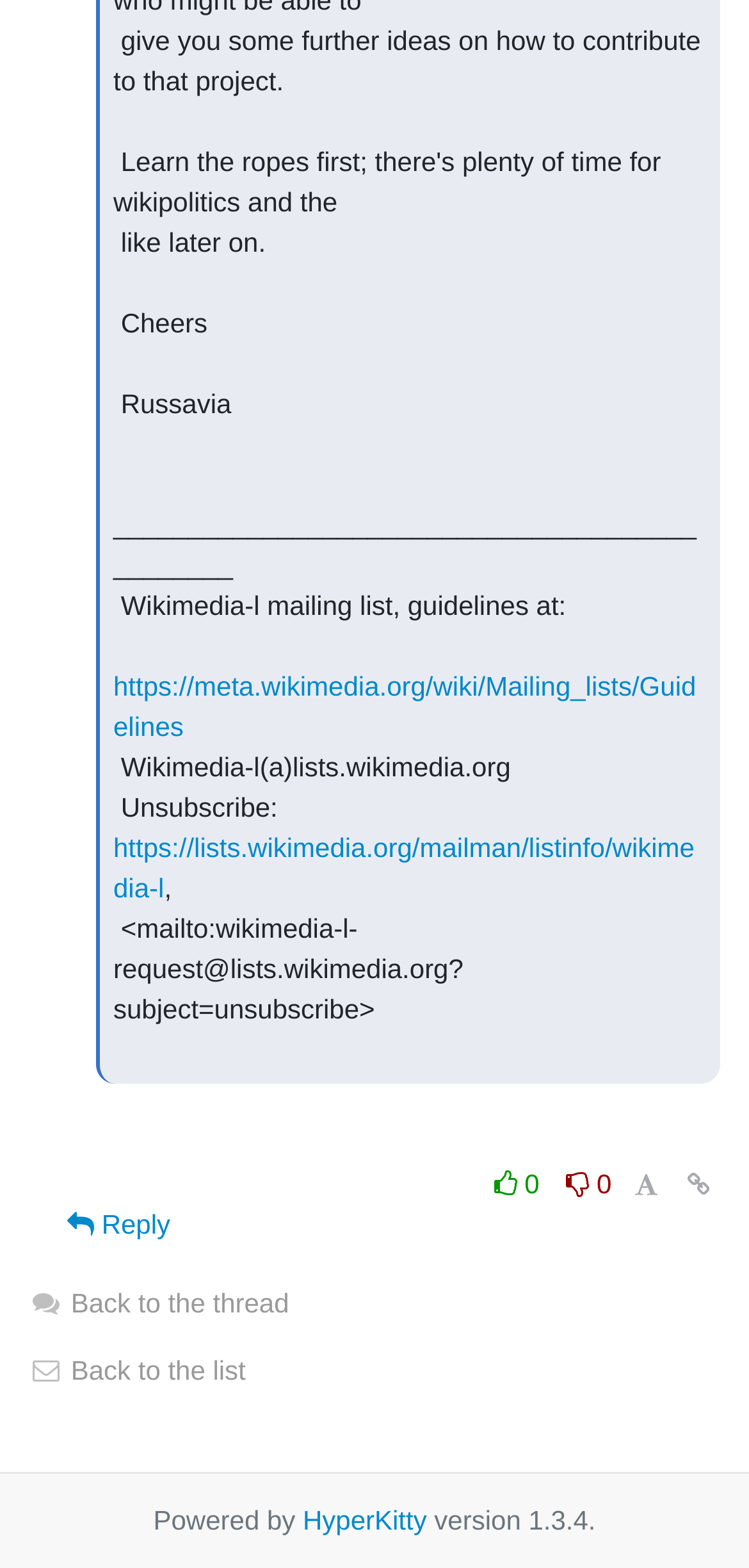Locate the bounding box coordinates of the item that should be clicked to fulfill the instruction: "Go back to the list".

[0.038, 0.864, 0.328, 0.884]